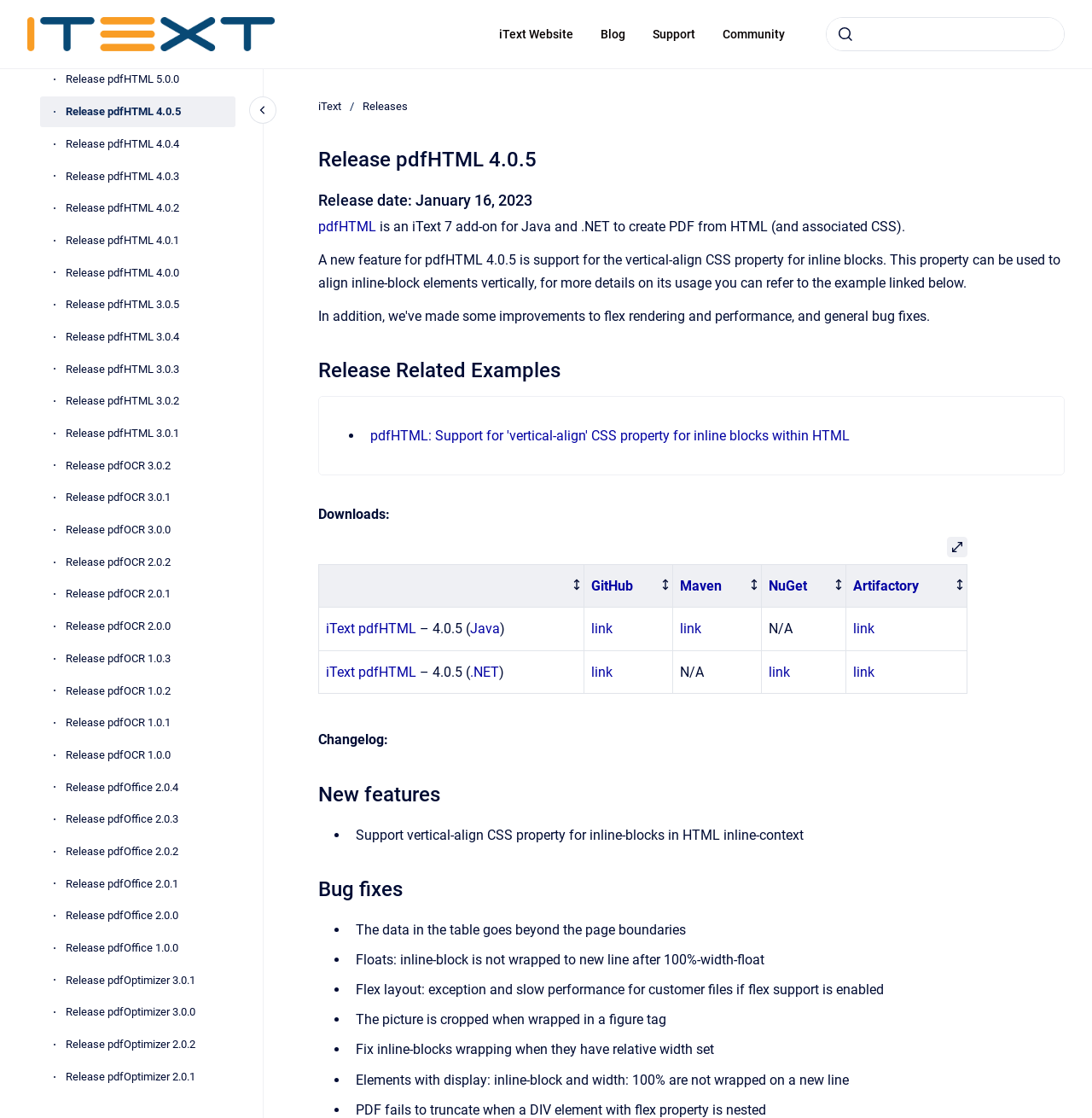Provide an in-depth description of the elements and layout of the webpage.

This webpage is about the release of pdfHTML 4.0.5, an iText 7 add-on for Java and .NET to create PDF from HTML (and associated CSS). At the top, there are five links to navigate to different sections of the website: "Go to homepage", "iText Website", "Blog", "Support", and "Community". Next to these links, there is a search bar with a combobox and a submit button.

Below the navigation links, there is a main navigation section with a list of release notes for different versions of pdfHTML, pdfOCR, and pdfOffice. This list takes up most of the left side of the page.

On the right side of the page, there is a section with a heading "Release pdfHTML 4.0.5" and a subheading with the release date, January 16, 2023. Below this, there is a brief description of the new feature in pdfHTML 4.0.5, which is support for the vertical-align CSS property for inline blocks.

Further down, there is a section with a heading "Release Related Examples" and a list of links to examples, including one for pdfHTML support for the vertical-align CSS property. Below this, there is a section with a heading "Downloads" and a table with links to download pdfHTML 4.0.5 for different platforms, including Java and .NET.

The table has columns for GitHub, Maven, NuGet, and Artifactory, and each row represents a different platform. The columns are sortable, and there are links to each platform's website. At the bottom of the table, there is a button to open the table in a full-screen dialog.